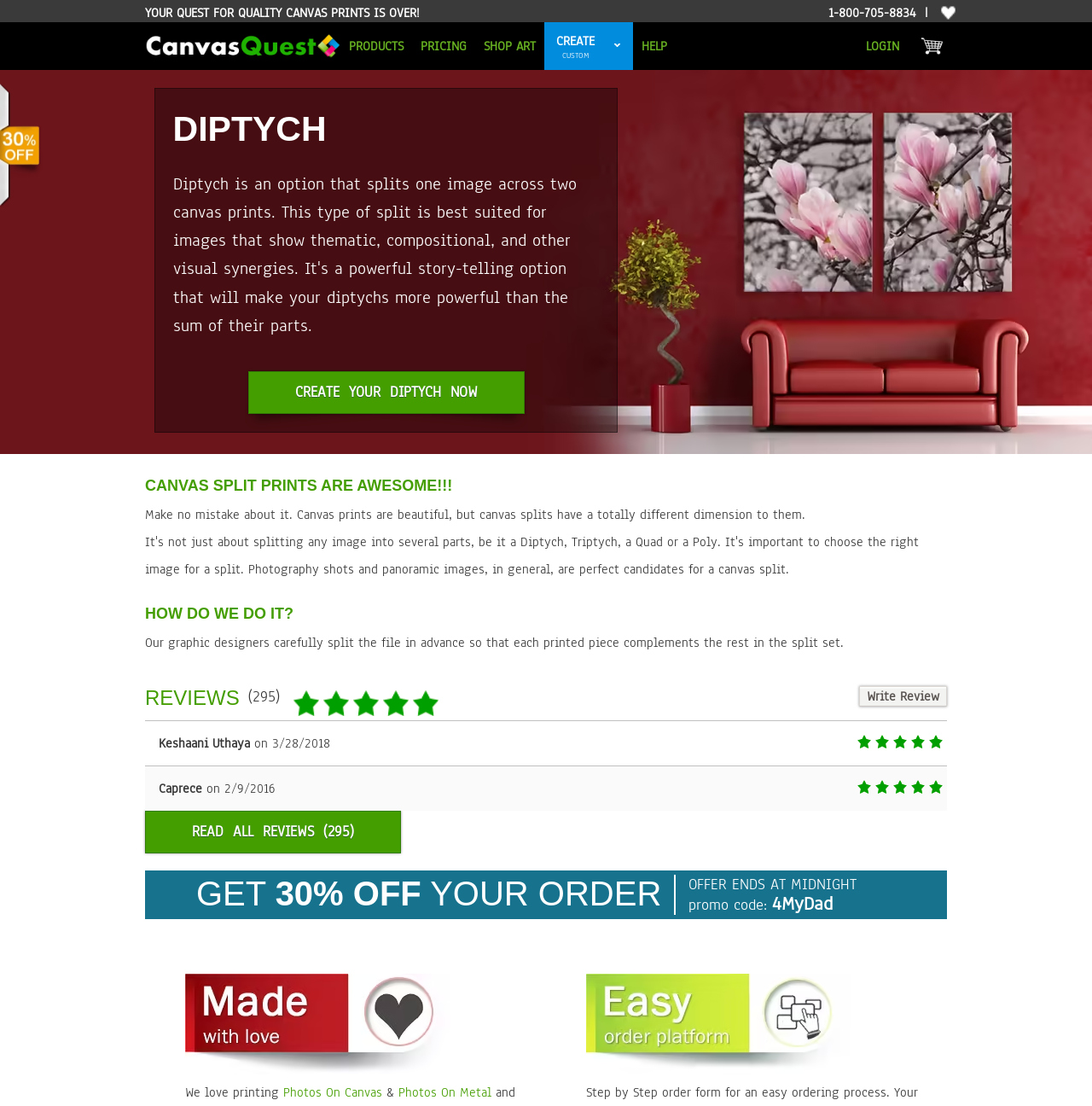Indicate the bounding box coordinates of the clickable region to achieve the following instruction: "Click the 'CREATE YOUR DIPTYCH NOW' button."

[0.227, 0.336, 0.48, 0.374]